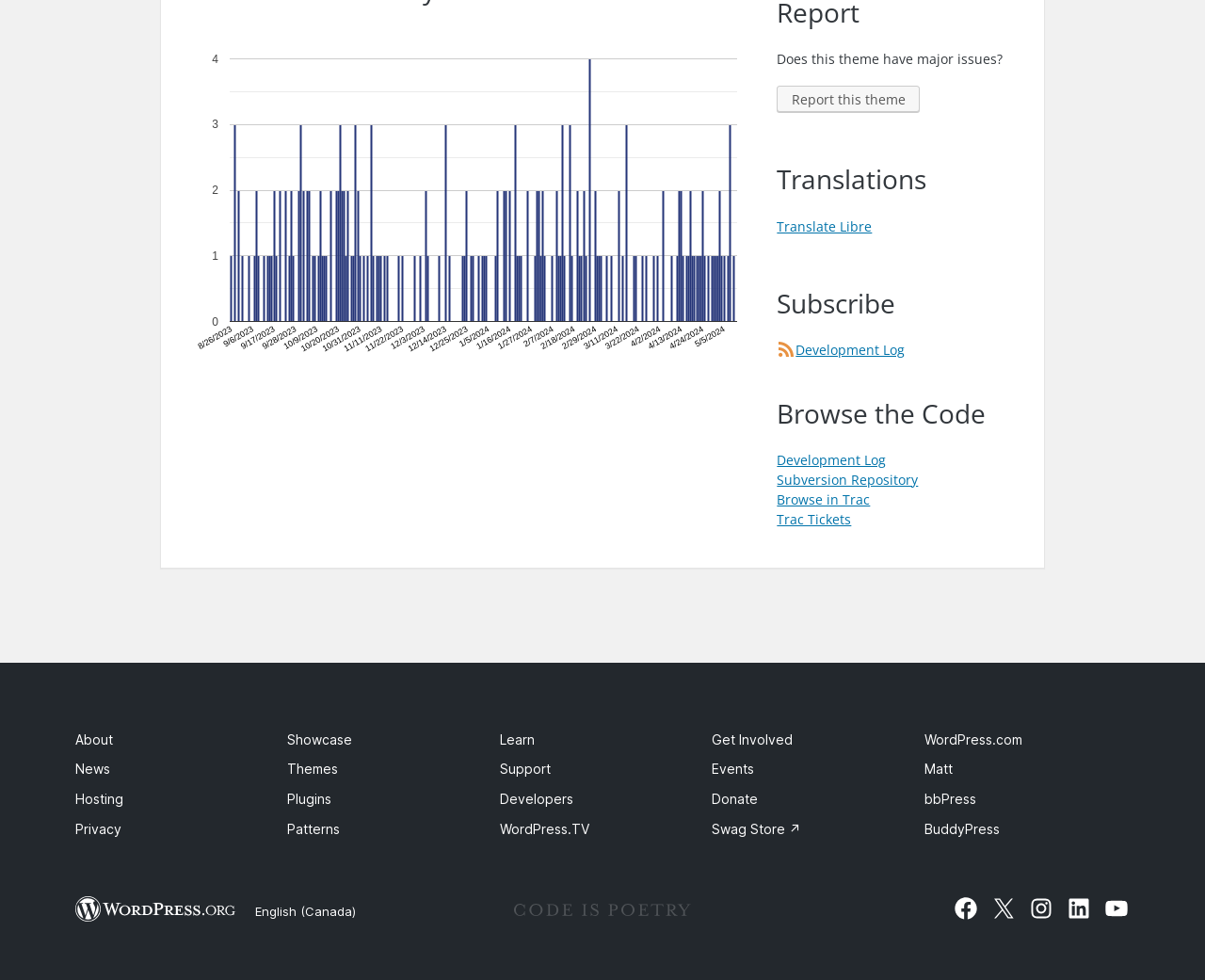What is the name of the development log?
Using the image, elaborate on the answer with as much detail as possible.

I found two links with the text 'Development Log', one with a Unicode character and another without, which suggests that the name of the development log is 'Development Log'.